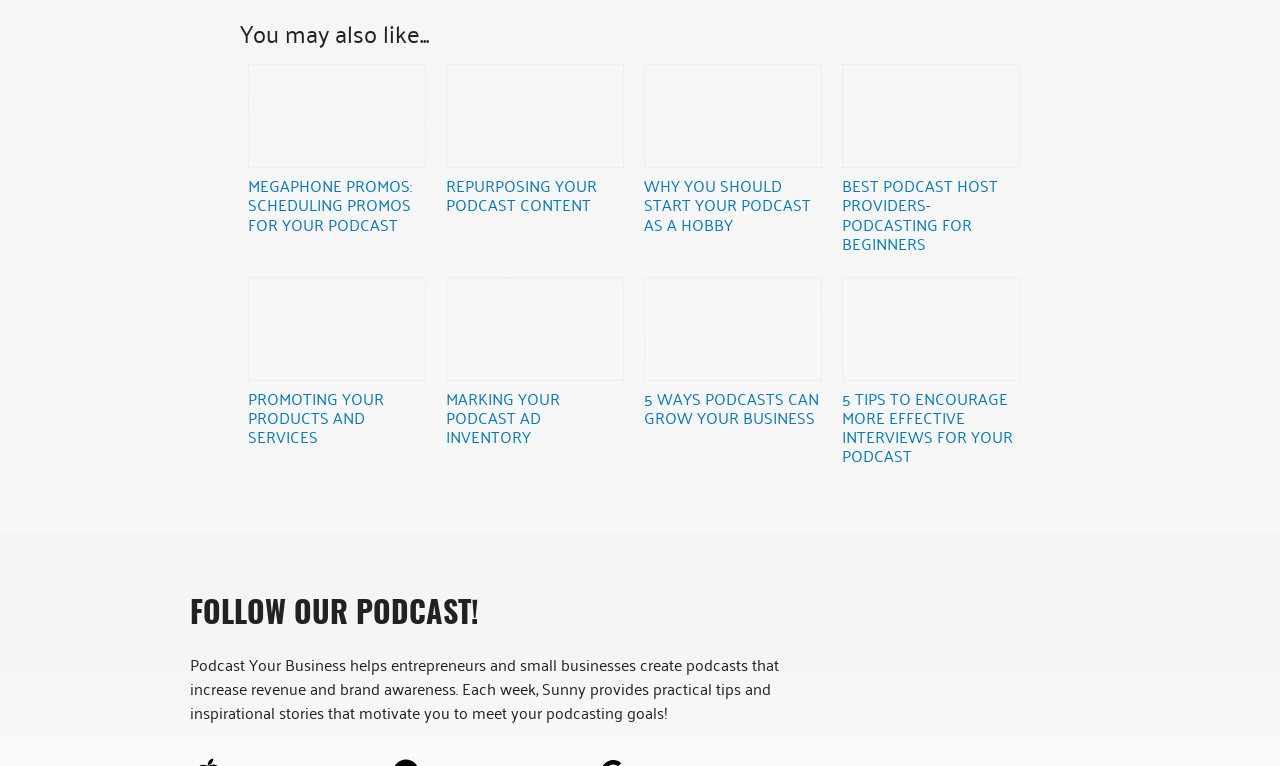Find the bounding box coordinates of the area that needs to be clicked in order to achieve the following instruction: "Click on 'Megaphone Promos: Scheduling Promos for Your Podcast | IPN | Independent Podcast Network'". The coordinates should be specified as four float numbers between 0 and 1, i.e., [left, top, right, bottom].

[0.194, 0.192, 0.333, 0.228]